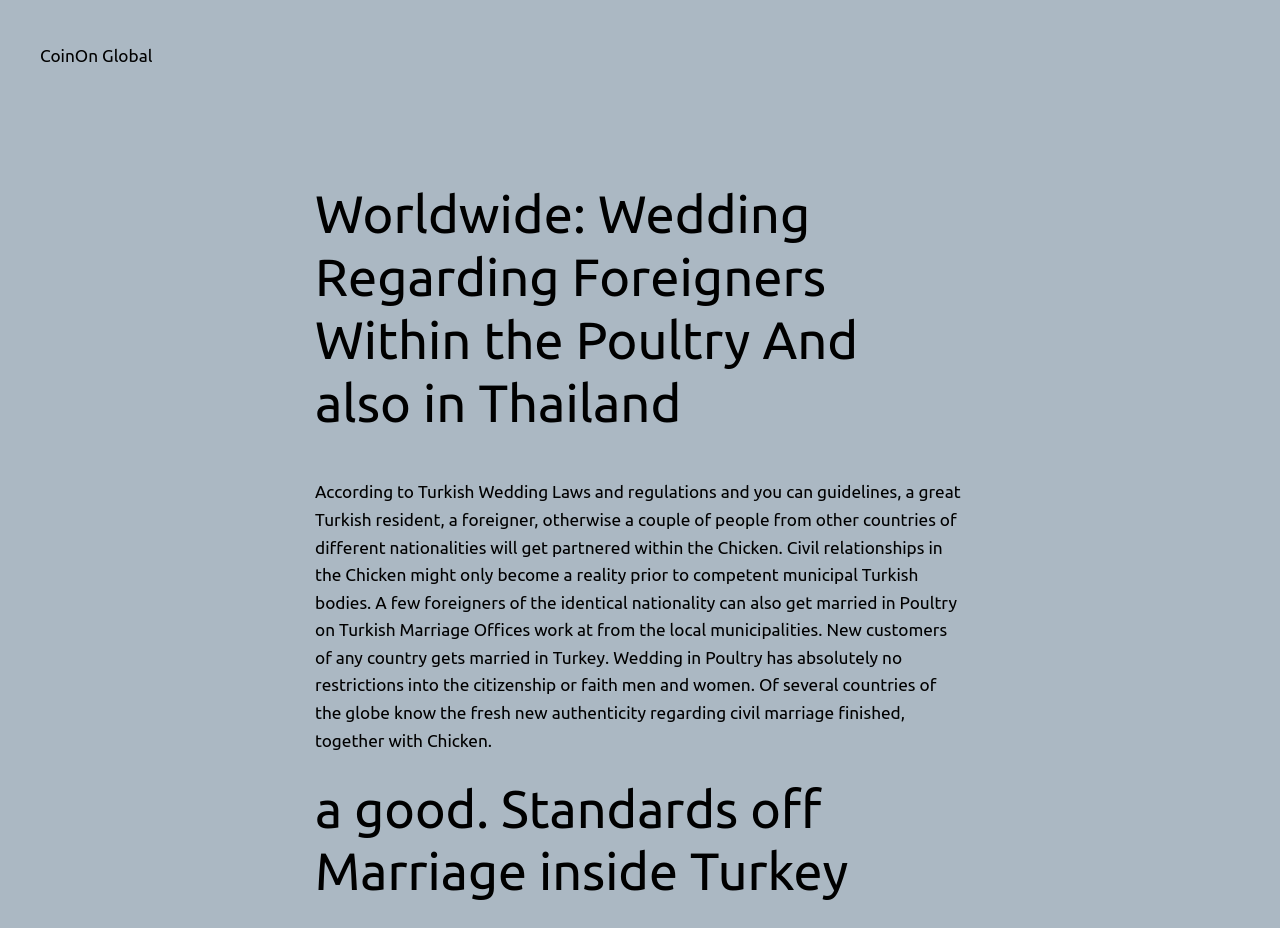Please determine the heading text of this webpage.

Worldwide: Wedding Regarding Foreigners Within the Poultry And also in Thailand